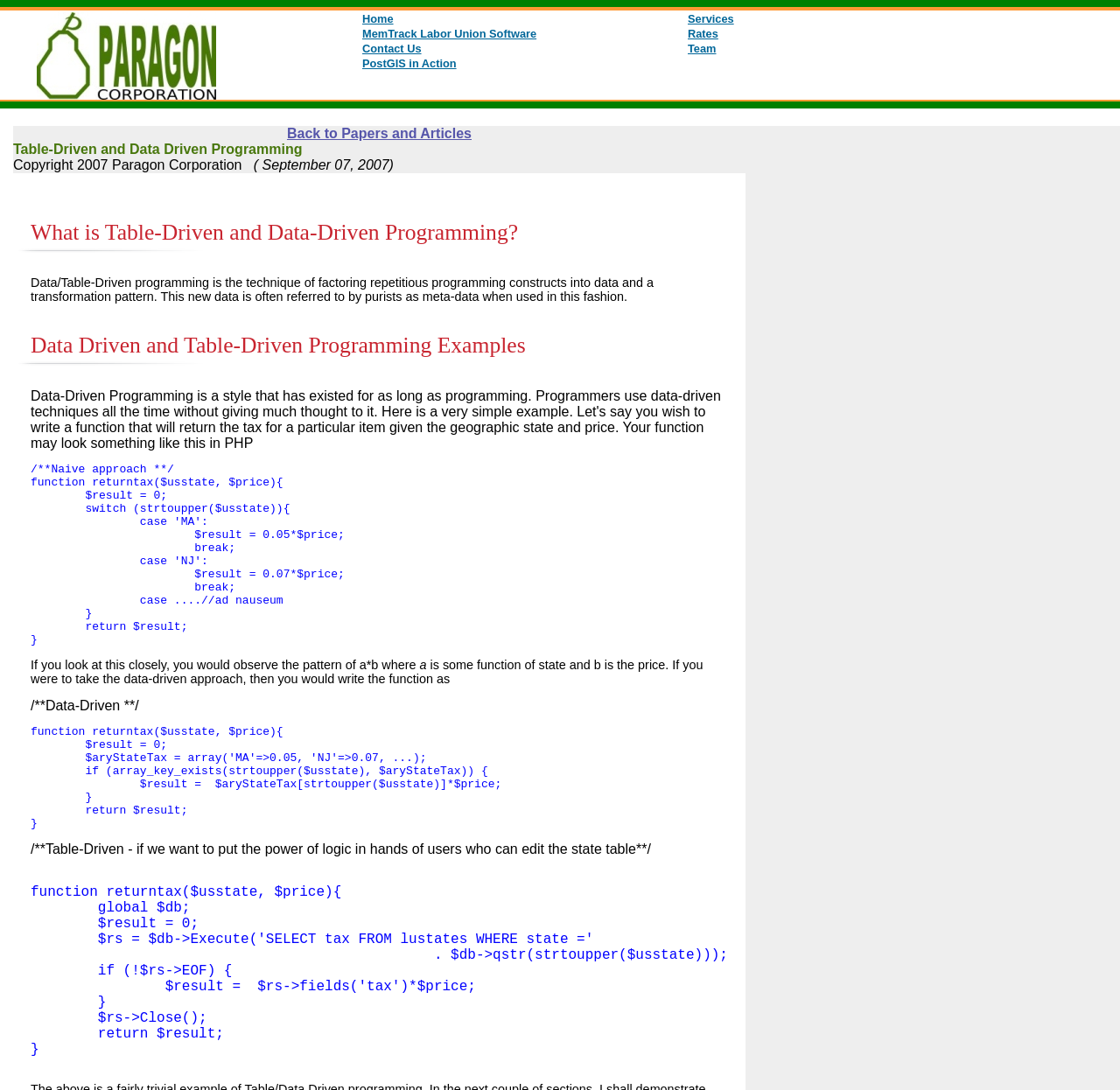Please determine the bounding box coordinates of the section I need to click to accomplish this instruction: "Read about What is Table-Driven and Data-Driven Programming?".

[0.016, 0.202, 0.638, 0.232]